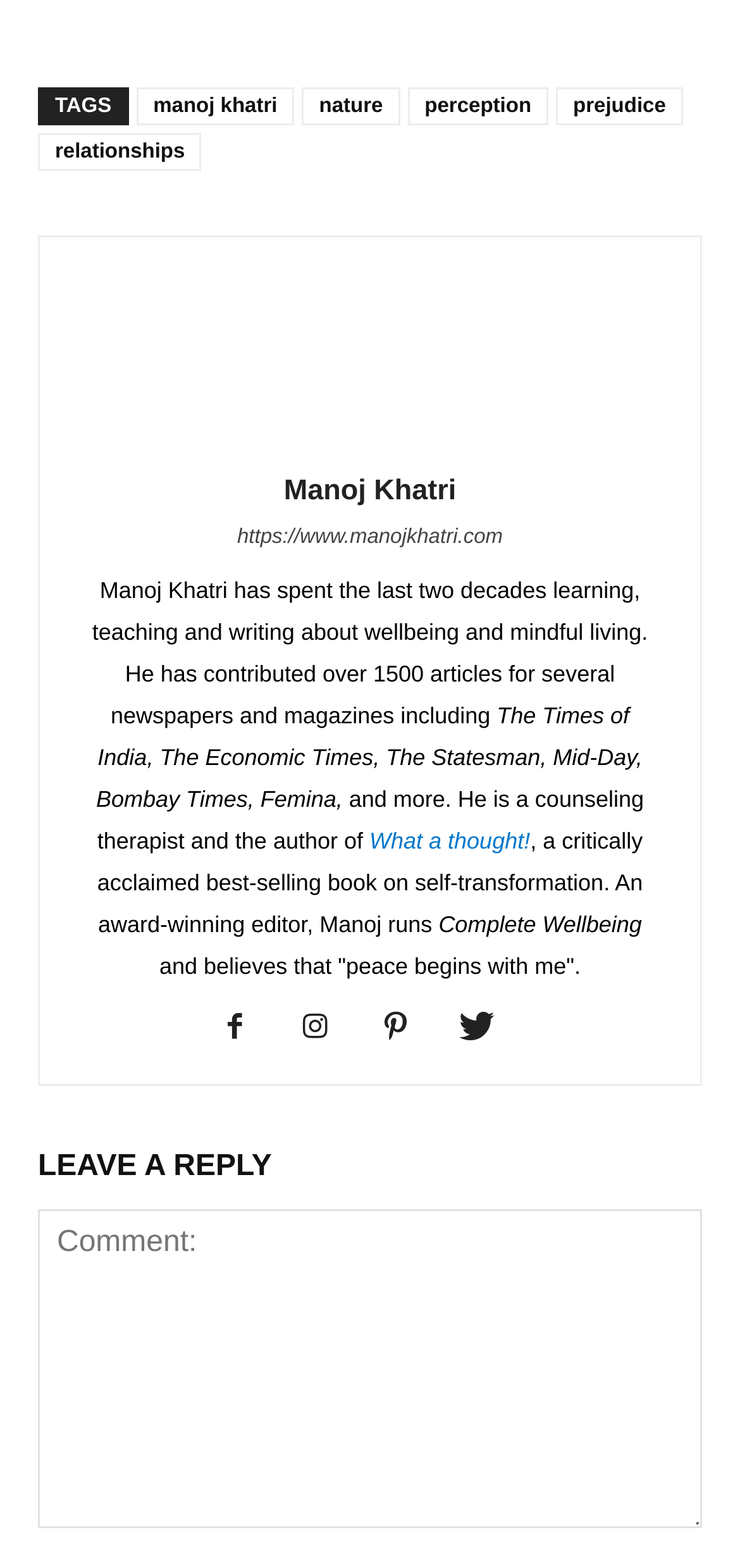Determine the bounding box coordinates of the section I need to click to execute the following instruction: "visit the page about perception". Provide the coordinates as four float numbers between 0 and 1, i.e., [left, top, right, bottom].

[0.551, 0.055, 0.741, 0.08]